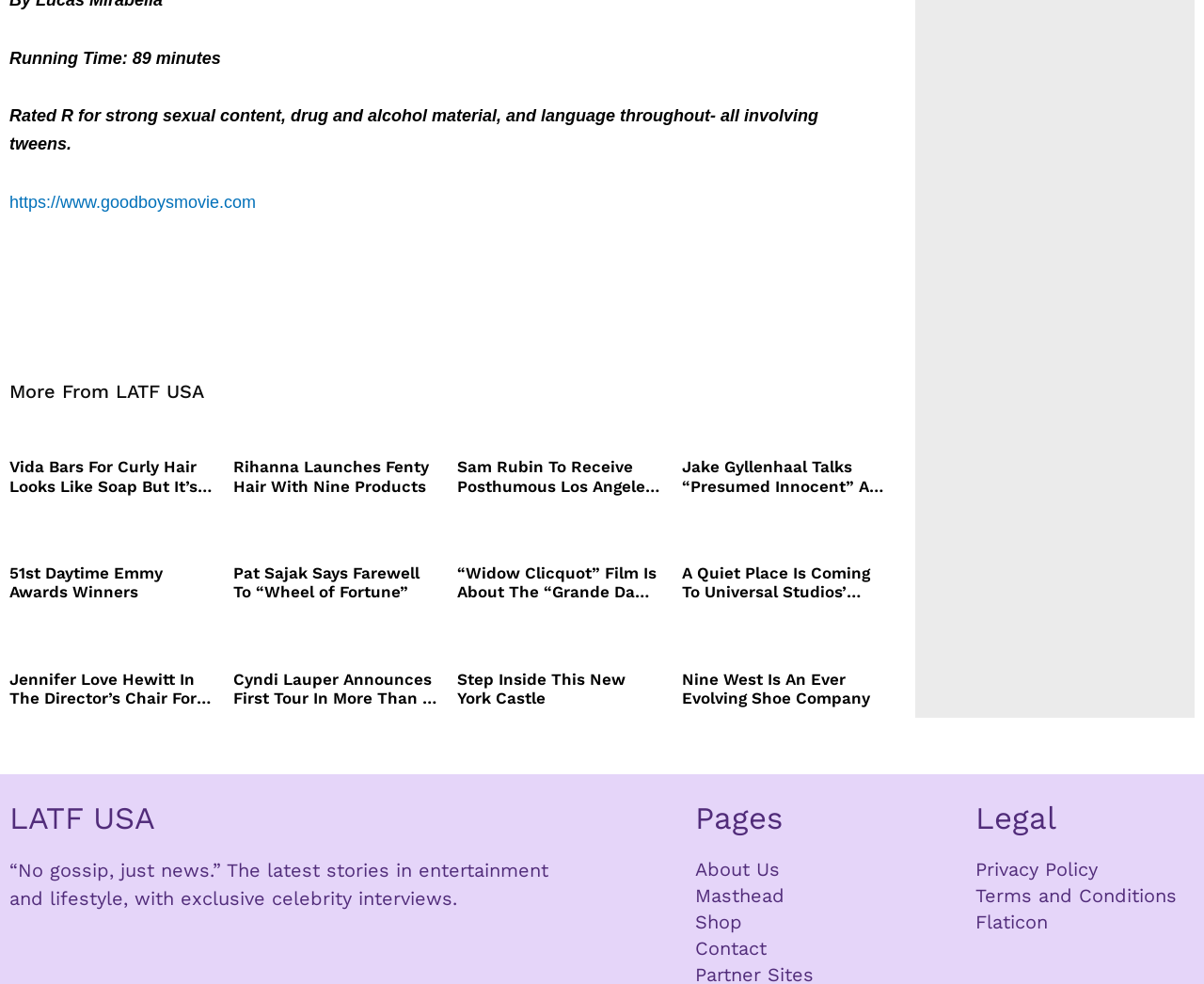Identify the bounding box coordinates of the part that should be clicked to carry out this instruction: "Check the latest stories in entertainment and lifestyle".

[0.008, 0.873, 0.455, 0.924]